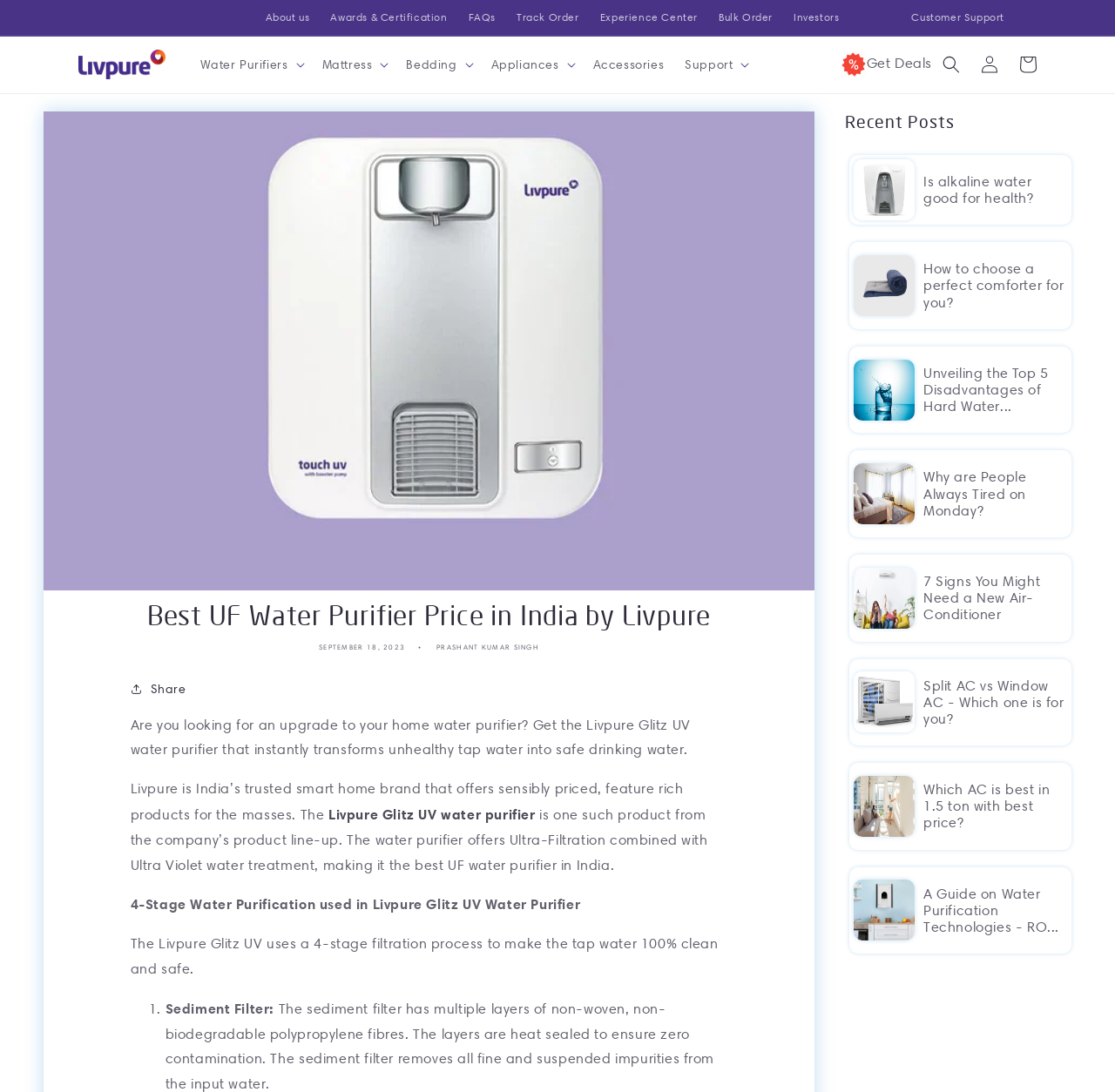What is the brand of the water purifier?
With the help of the image, please provide a detailed response to the question.

The brand of the water purifier is mentioned in the text as 'Livpure Glitz UV water purifier' and also in the logo image at the top of the page.